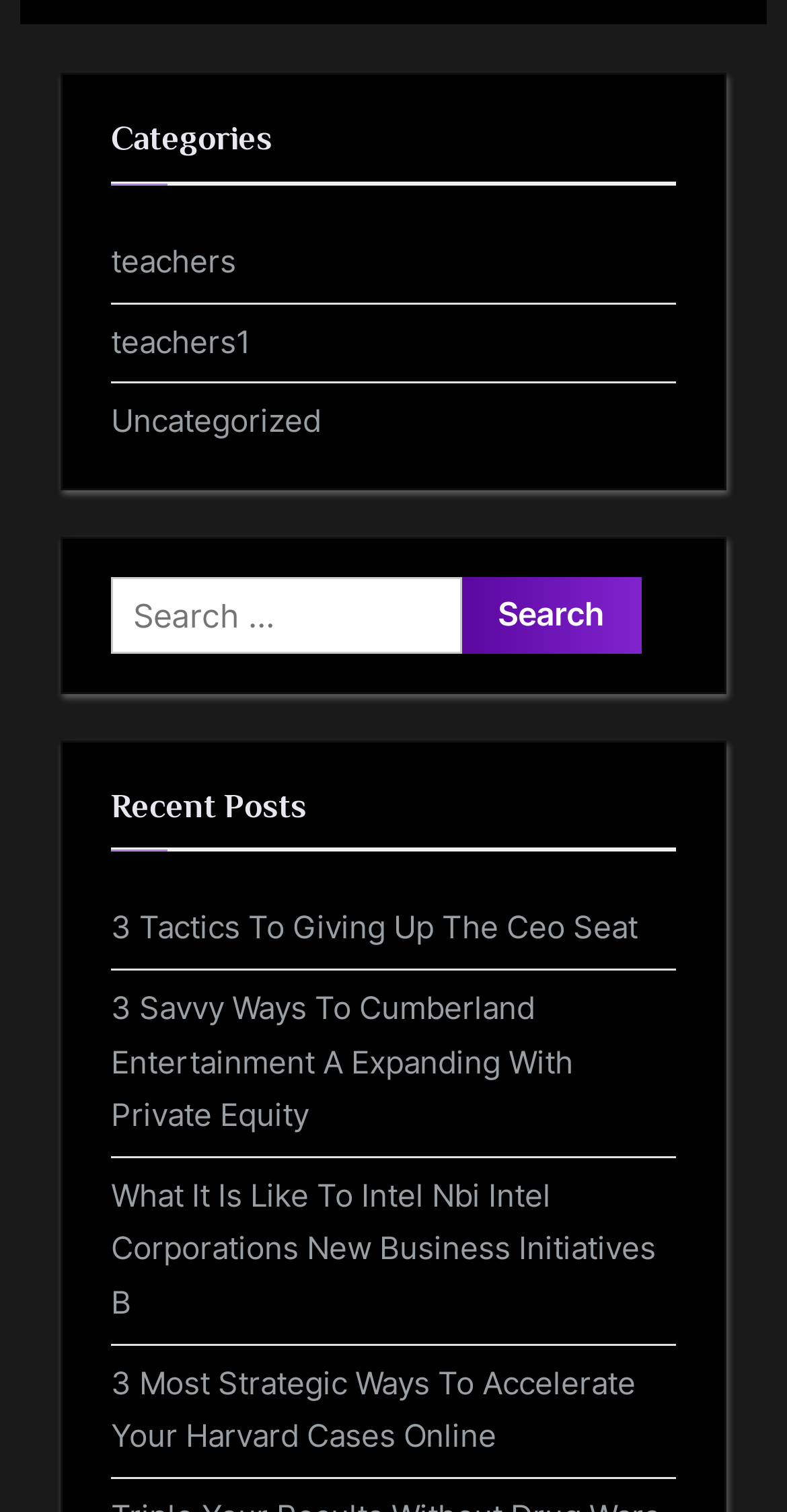Determine the bounding box coordinates of the region to click in order to accomplish the following instruction: "Search with the 'Search' button". Provide the coordinates as four float numbers between 0 and 1, specifically [left, top, right, bottom].

[0.586, 0.381, 0.814, 0.432]